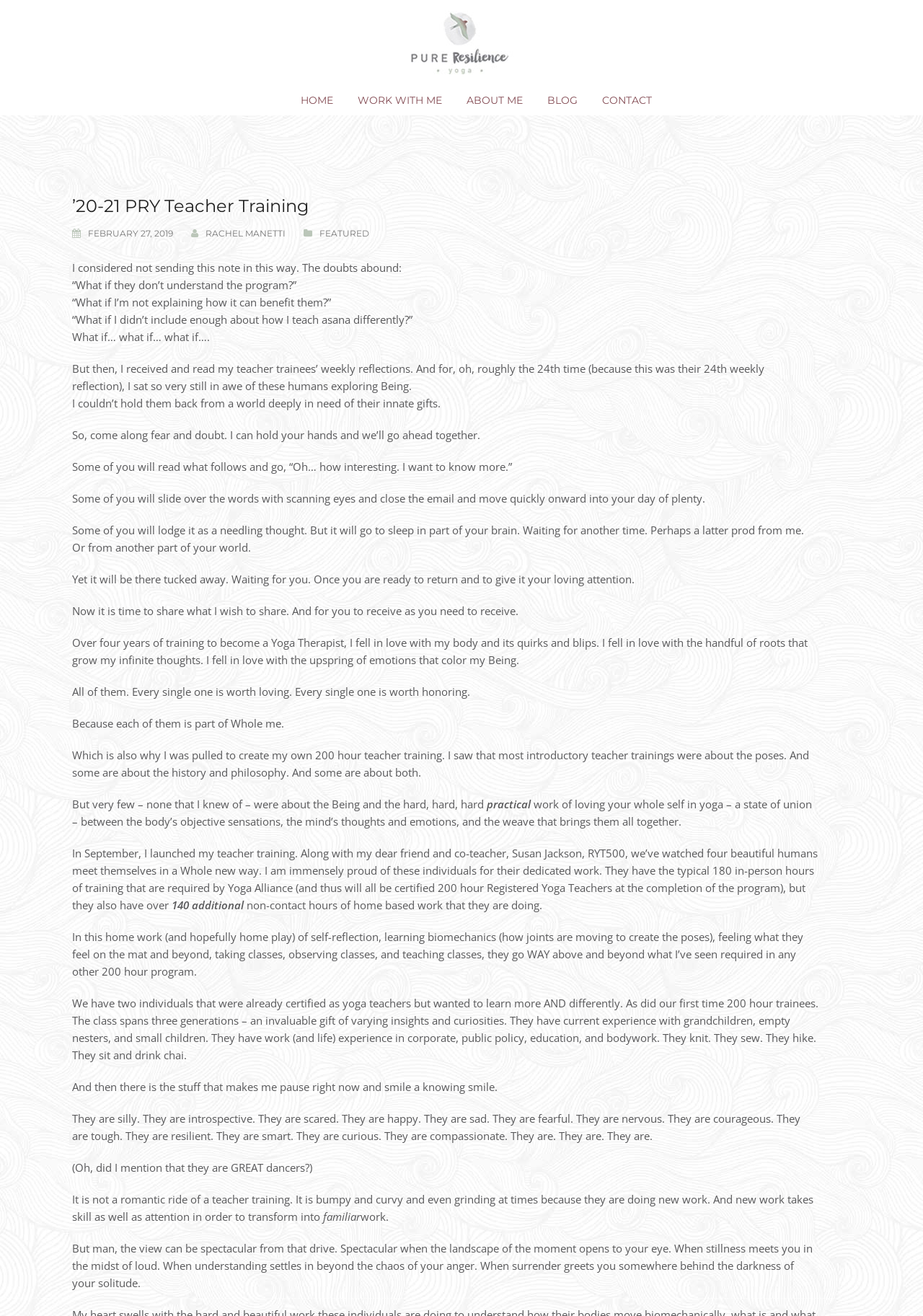Find the bounding box of the web element that fits this description: "Home".

[0.314, 0.065, 0.372, 0.088]